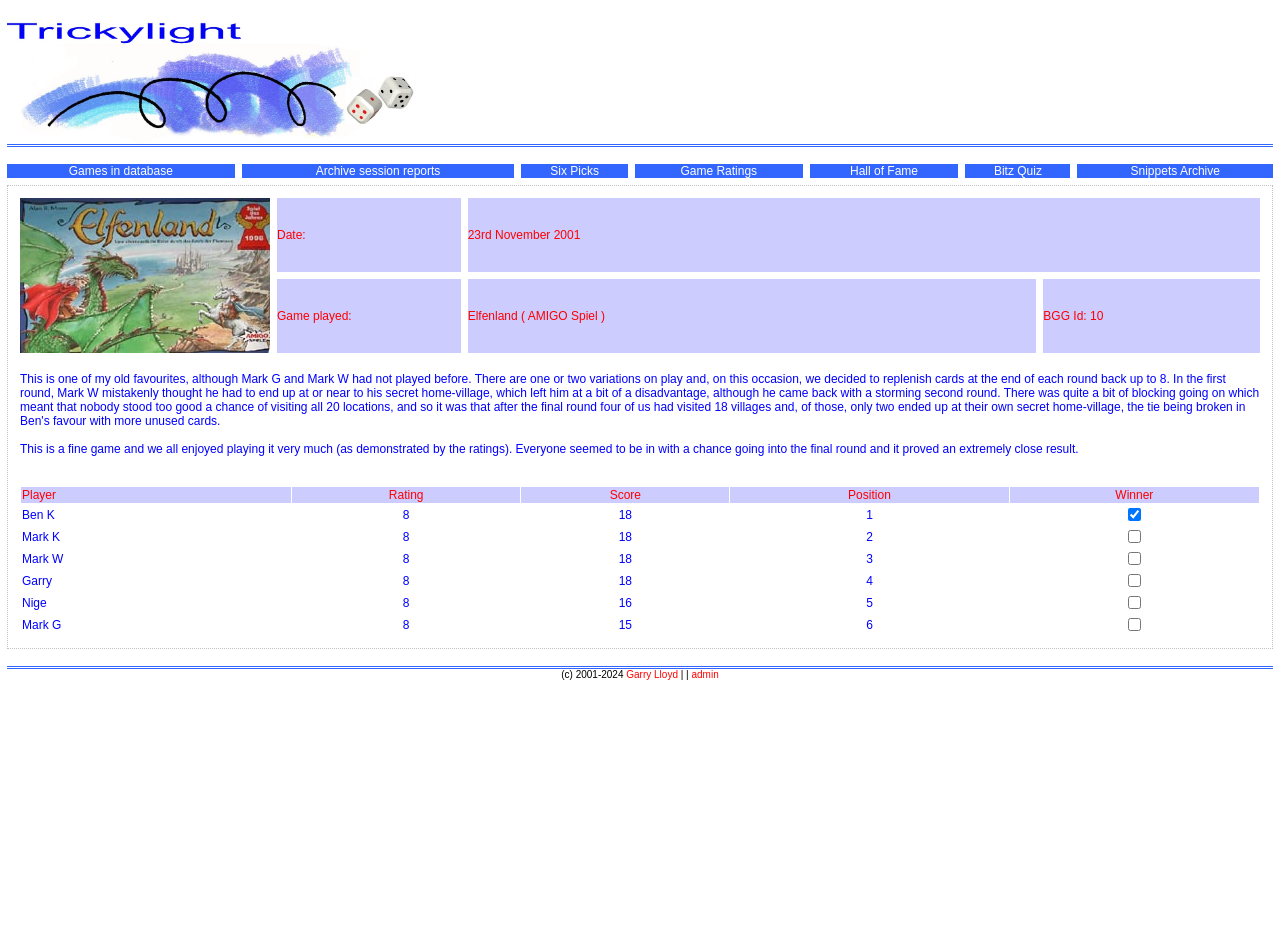Identify the bounding box coordinates for the region to click in order to carry out this instruction: "Search for something". Provide the coordinates using four float numbers between 0 and 1, formatted as [left, top, right, bottom].

None